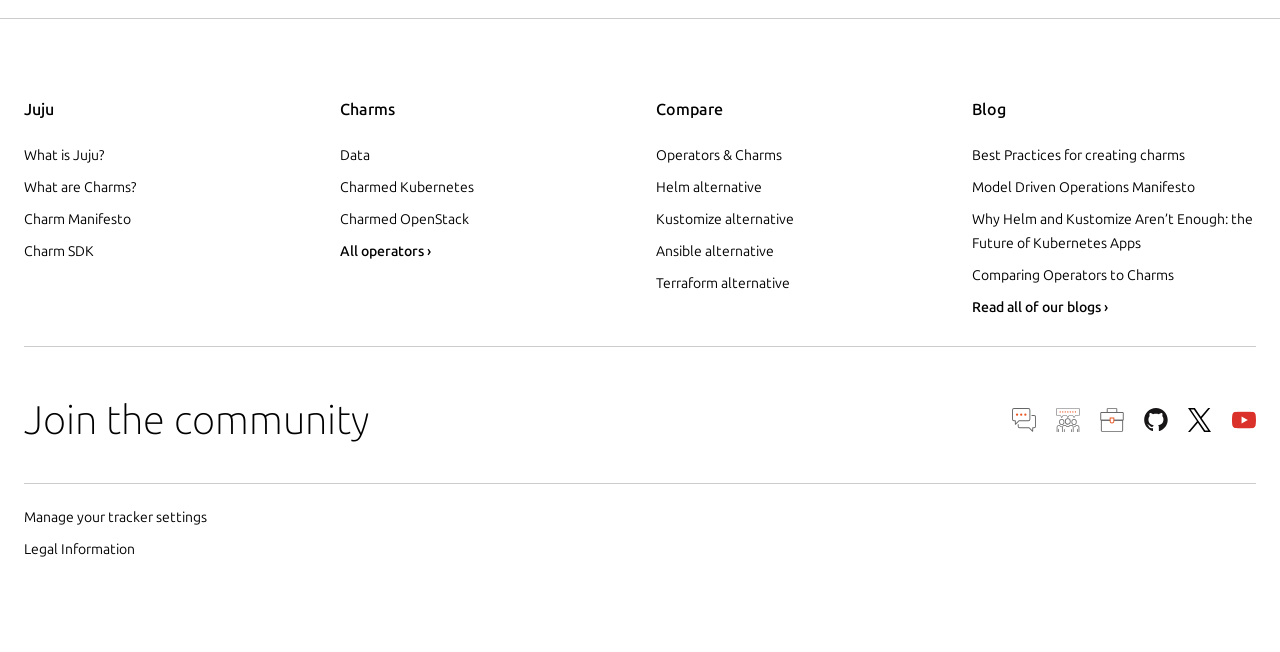Provide a brief response to the question using a single word or phrase: 
What is the first link under the 'Juju' heading?

What is Juju?